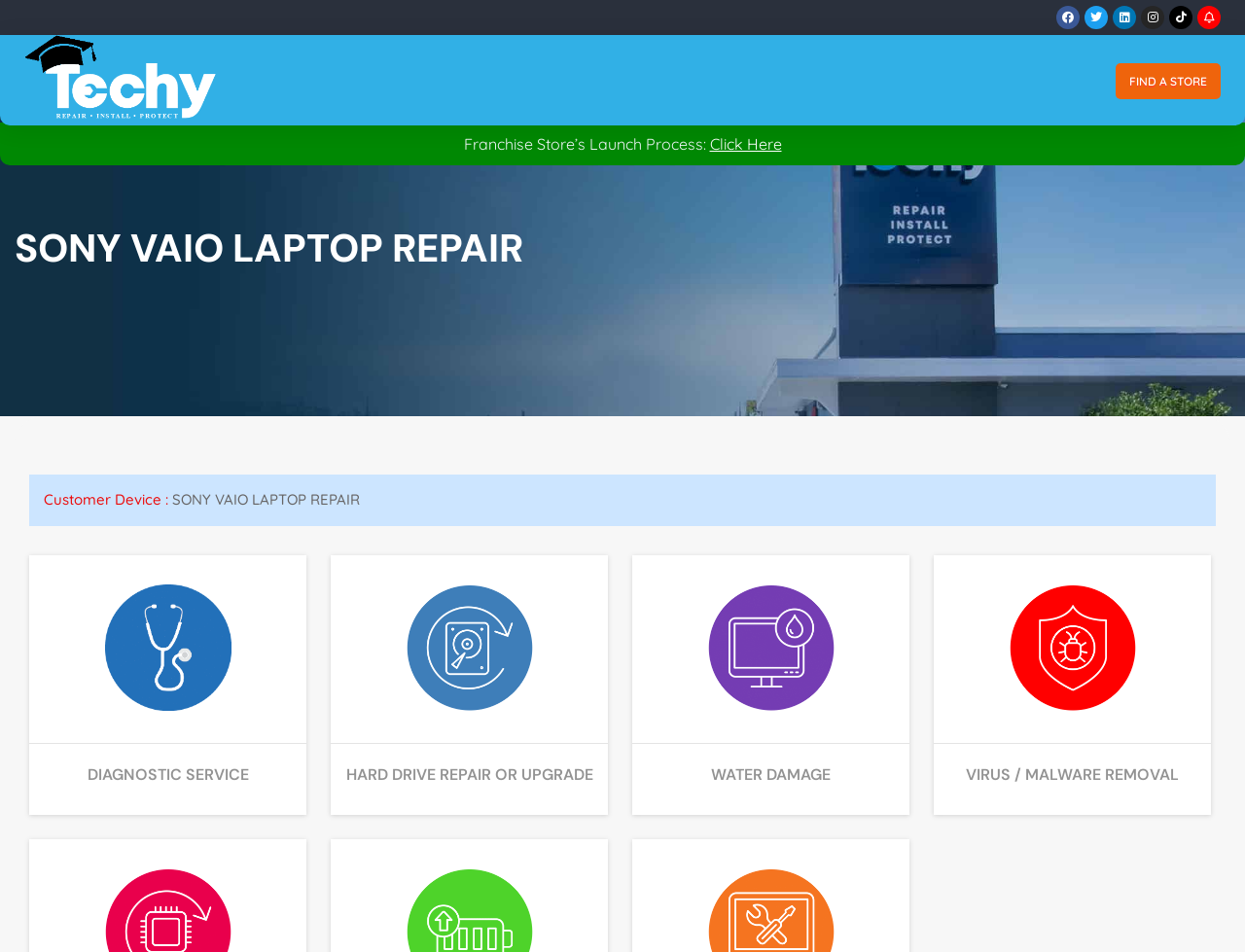Extract the primary heading text from the webpage.

SONY VAIO LAPTOP REPAIR